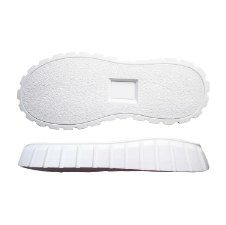Can the color of the shoe soles be customized?
Provide a thorough and detailed answer to the question.

The caption states that these soles are customizable in color, catering to a variety of fashion preferences and allowing for individual expression, which implies that the color of the shoe soles can be customized.